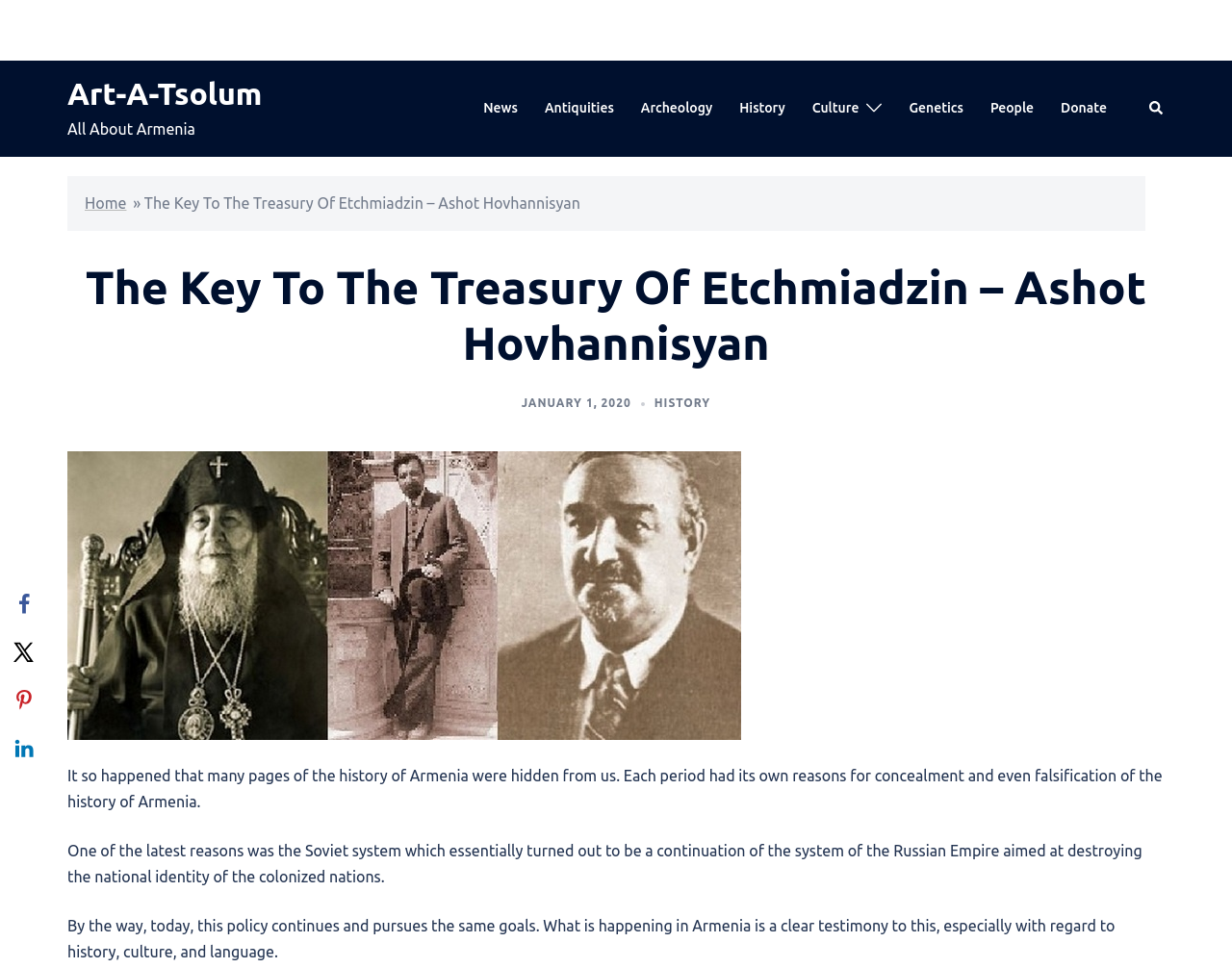Give a detailed account of the webpage.

The webpage appears to be an article or blog post about Armenian history, specifically discussing the concealment and falsification of historical records. At the top of the page, there is a header section with a link to "Art-A-Tsolum" and a static text "All About Armenia". Below this, there is a navigation menu with links to various categories such as "News", "Antiquities", "Archeology", "History", "Culture", "Genetics", "People", and "Donate".

To the right of the navigation menu, there is a small image. Below the navigation menu, there is a prominent header section with the title "The Key To The Treasury Of Etchmiadzin – Ashot Hovhannisyan" and a subheading "JANUARY 1, 2020". The title is also categorized under "HISTORY".

Below the header section, there is a large image related to the article's topic. The article's content is divided into three paragraphs, which discuss the concealment and falsification of Armenian history, particularly during the Soviet era and its continuation today. The text is positioned to the right of the image.

On the left side of the page, there is a social sharing sidebar with links to share the article on Facebook, X, Pinterest, and LinkedIn, each accompanied by a small icon.

At the top-left corner of the page, there is a link to "Home" and a static text "»". A search link is located at the top-right corner, accompanied by a small image.